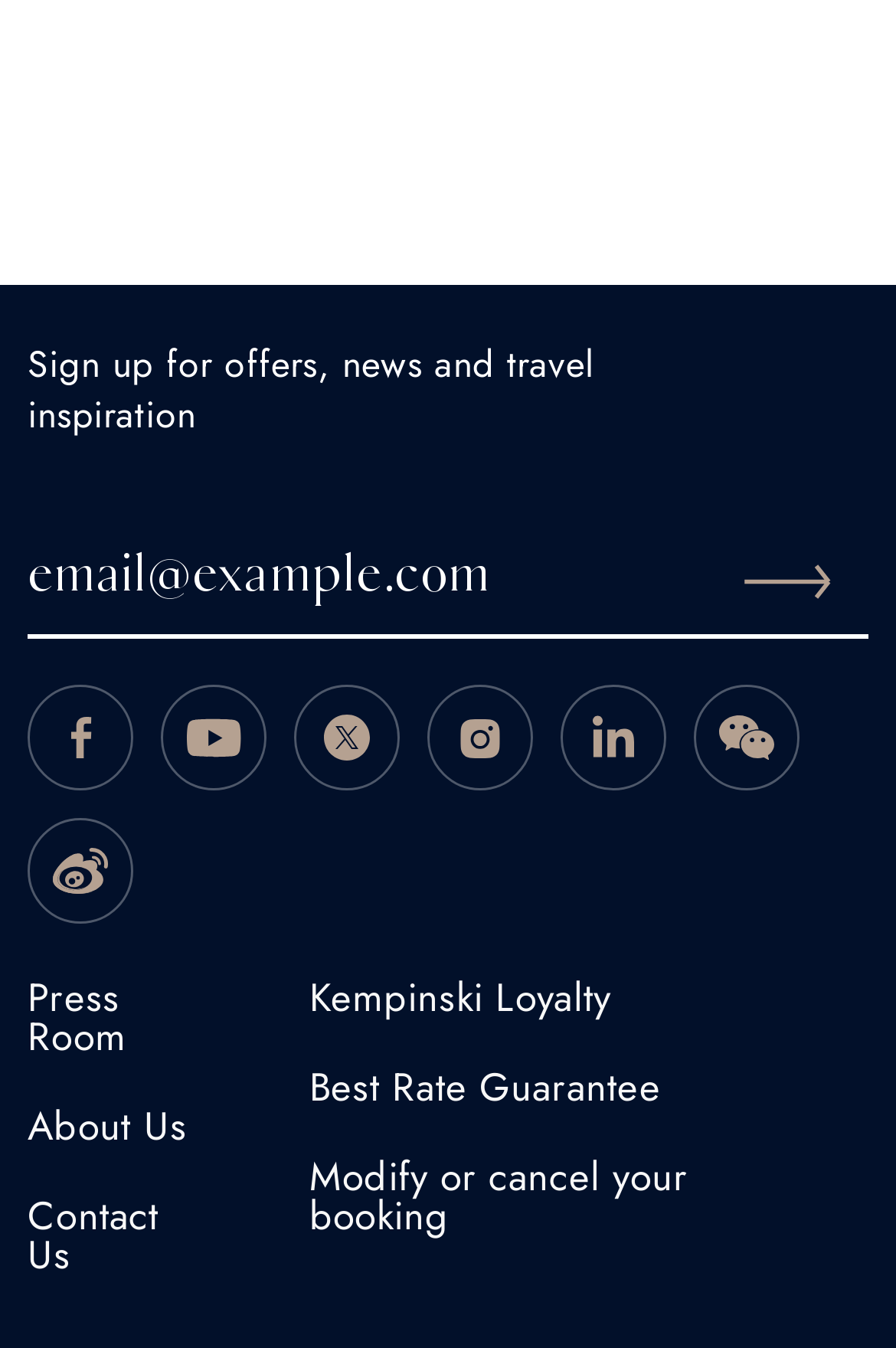Calculate the bounding box coordinates of the UI element given the description: "Contact Us".

[0.031, 0.888, 0.222, 0.956]